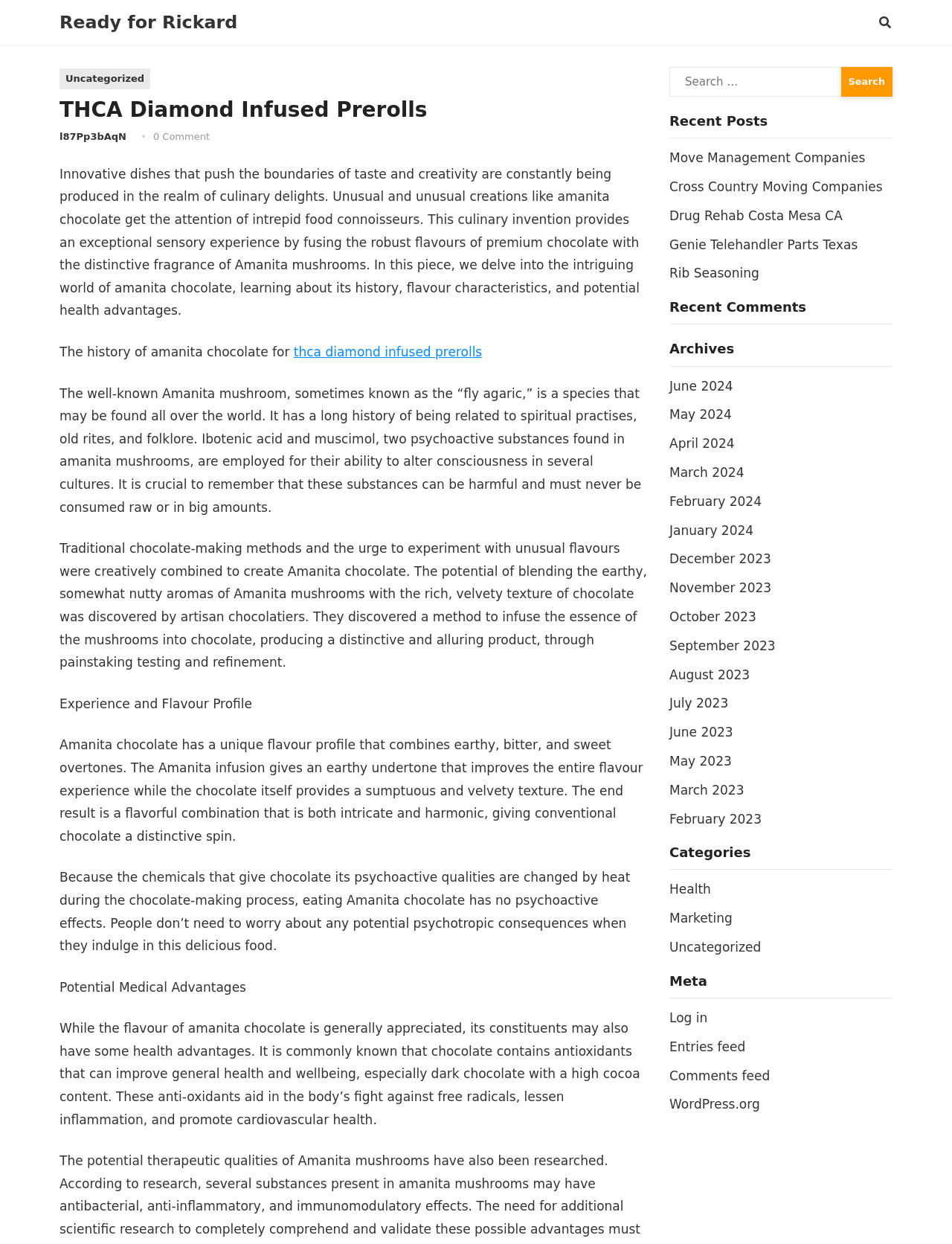Locate the bounding box coordinates of the element's region that should be clicked to carry out the following instruction: "View Sasha Cohen's profile". The coordinates need to be four float numbers between 0 and 1, i.e., [left, top, right, bottom].

None